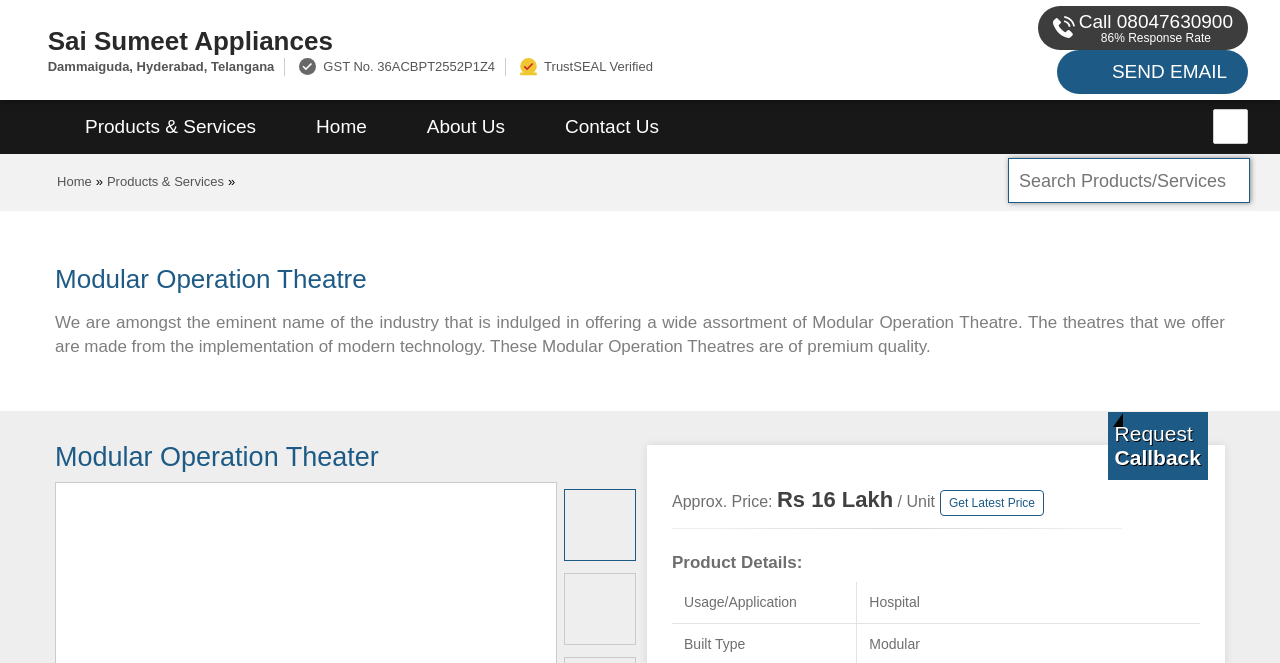Identify the bounding box coordinates of the section that should be clicked to achieve the task described: "Enter phone number".

None